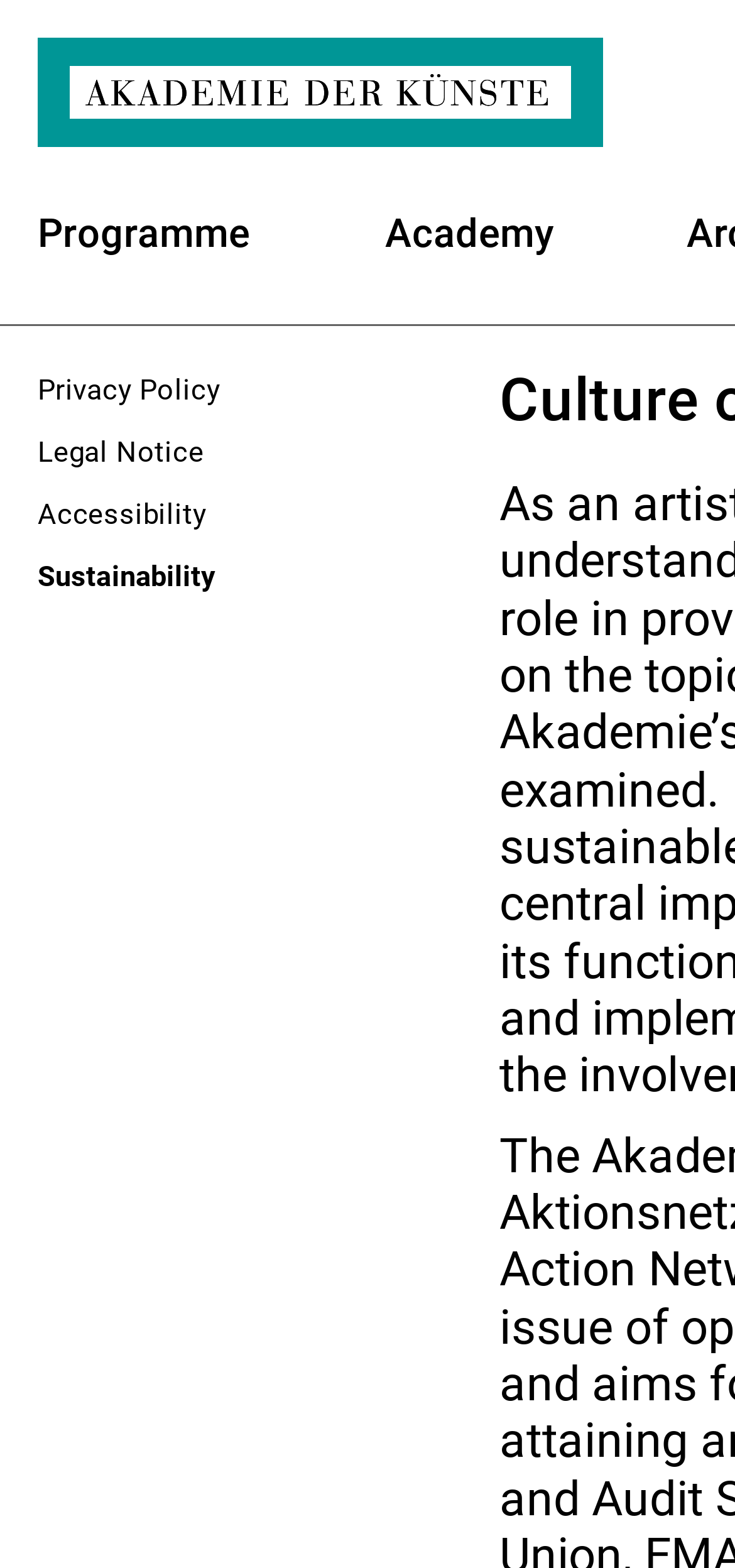With reference to the image, please provide a detailed answer to the following question: Is there a link to a privacy policy?

I checked the footer section of the webpage and found a link to 'Privacy Policy', so yes, there is a link to a privacy policy.